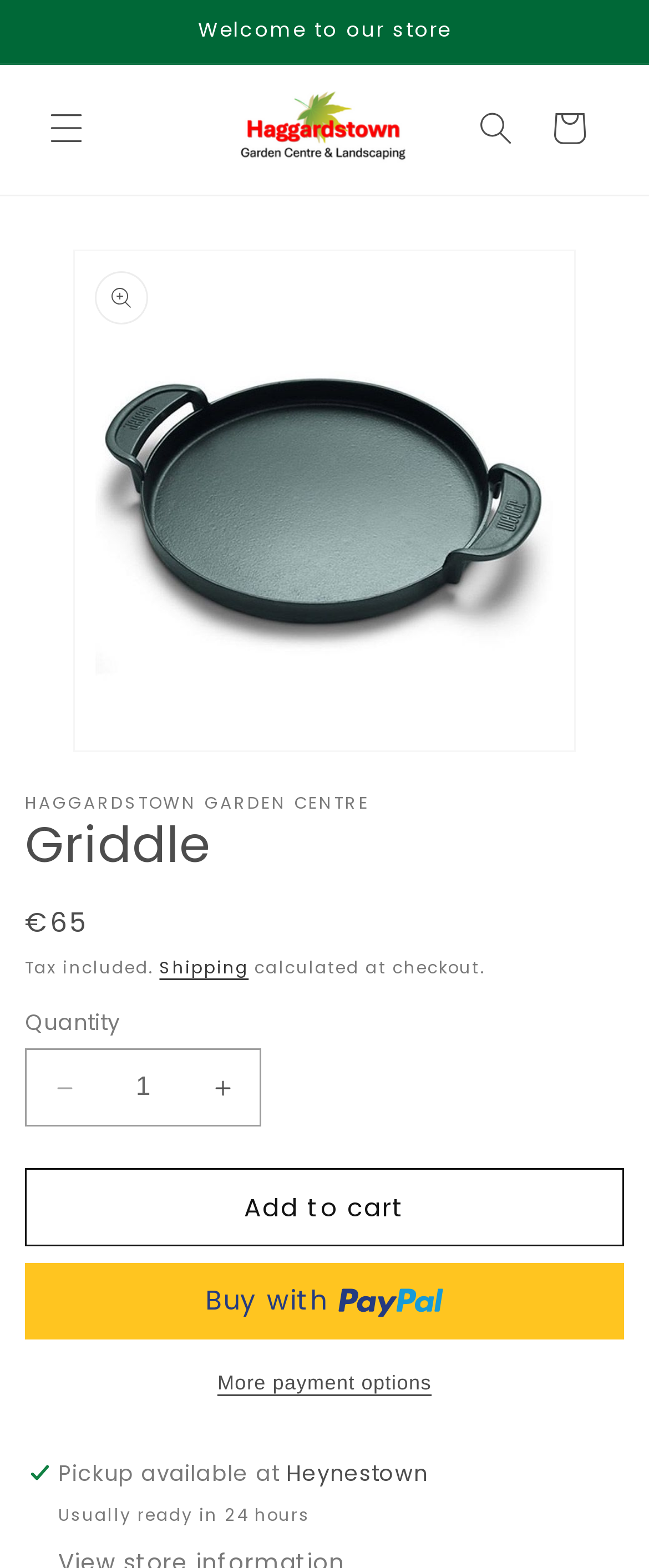Illustrate the webpage thoroughly, mentioning all important details.

This webpage is about Griddle – Haggardstown Garden Centre. At the top, there is an announcement region with a welcome message "Welcome to our store". Below it, there is a menu button on the left and a link to "Haggardstown Garden Centre" with an accompanying image on the right. Next to the image, there is a search button. On the far right, there is a cart link.

Below these elements, there is a gallery viewer region that takes up most of the page. Within this region, there is a heading "Griddle" and a status message indicating that the price is €65, with a note that tax is included and shipping will be calculated at checkout. 

Underneath the price information, there is a quantity section where users can adjust the quantity of the Griddle product. There are buttons to decrease and increase the quantity, as well as a spin button to input a specific quantity.

Below the quantity section, there are three buttons: "Add to cart", "Buy now with PayPal" (which includes a PayPal image), and "More payment options". 

At the bottom of the page, there is information about pickup availability, indicating that the product is usually ready in 24 hours at Heynestown.